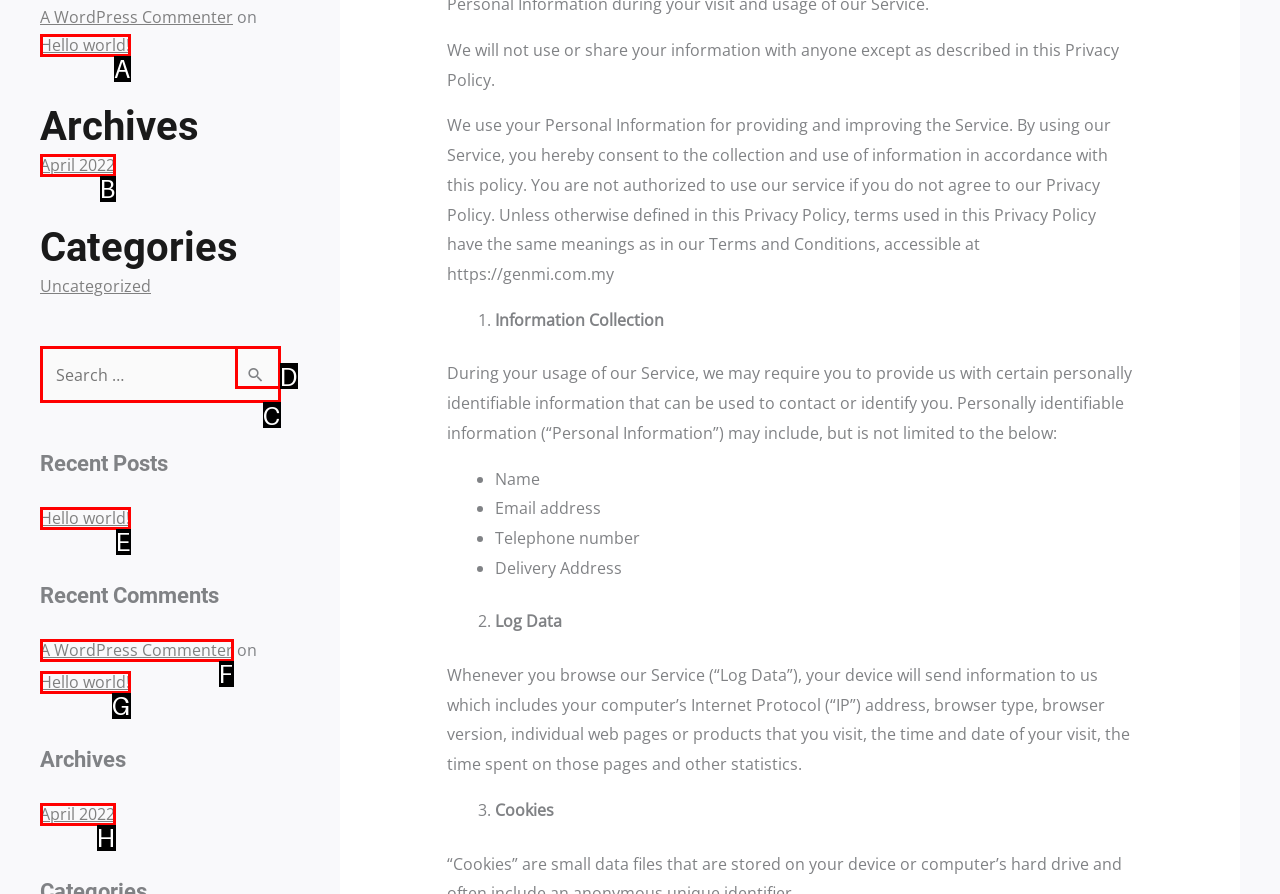Identify the bounding box that corresponds to: A WordPress Commenter
Respond with the letter of the correct option from the provided choices.

F